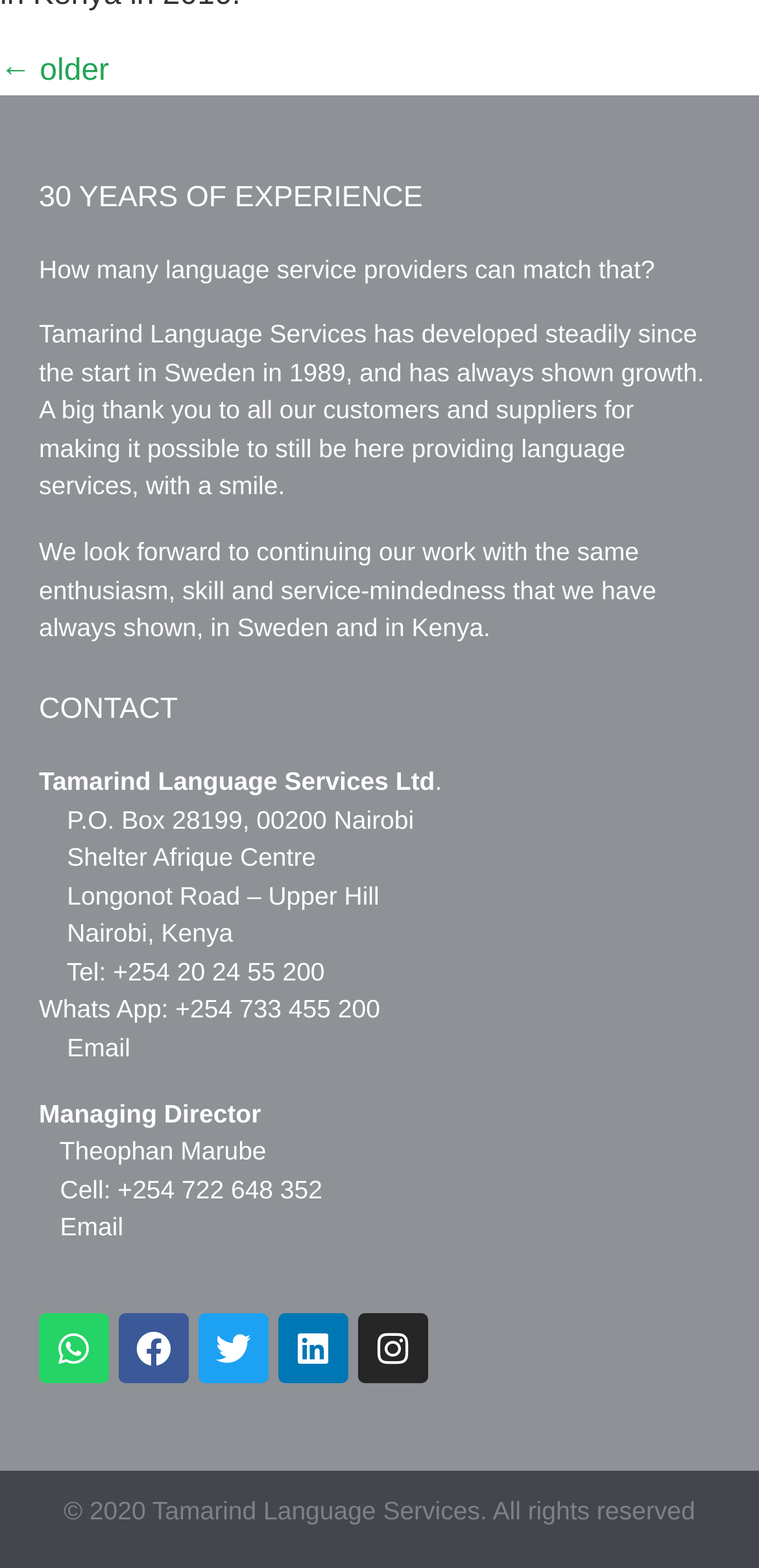How many years of experience does Tamarind Language Services have?
Using the image, provide a detailed and thorough answer to the question.

The answer can be found in the heading '30 YEARS OF EXPERIENCE' which indicates that Tamarind Language Services has 30 years of experience.